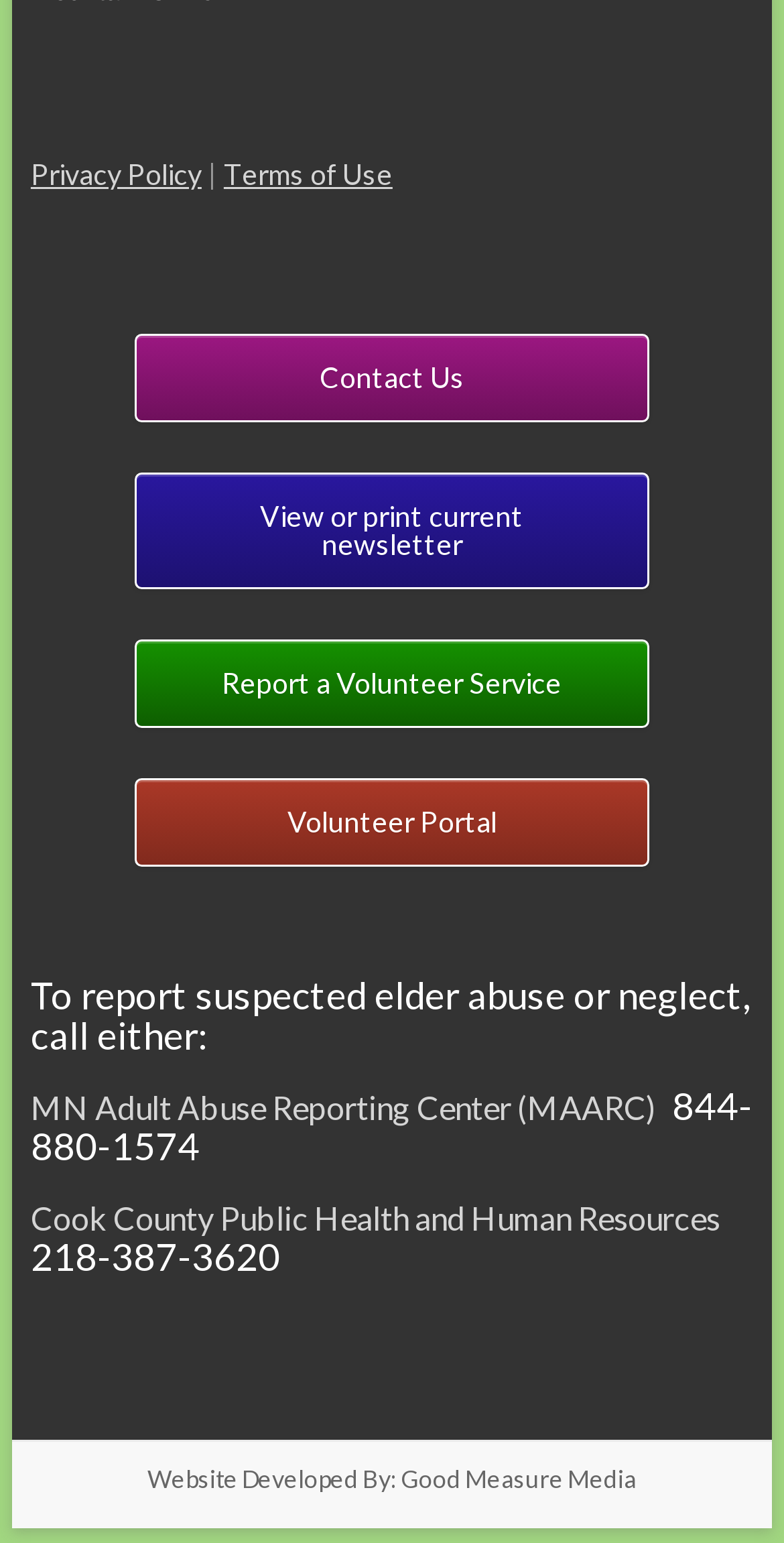Identify the bounding box coordinates for the element you need to click to achieve the following task: "view May 2023". The coordinates must be four float values ranging from 0 to 1, formatted as [left, top, right, bottom].

None